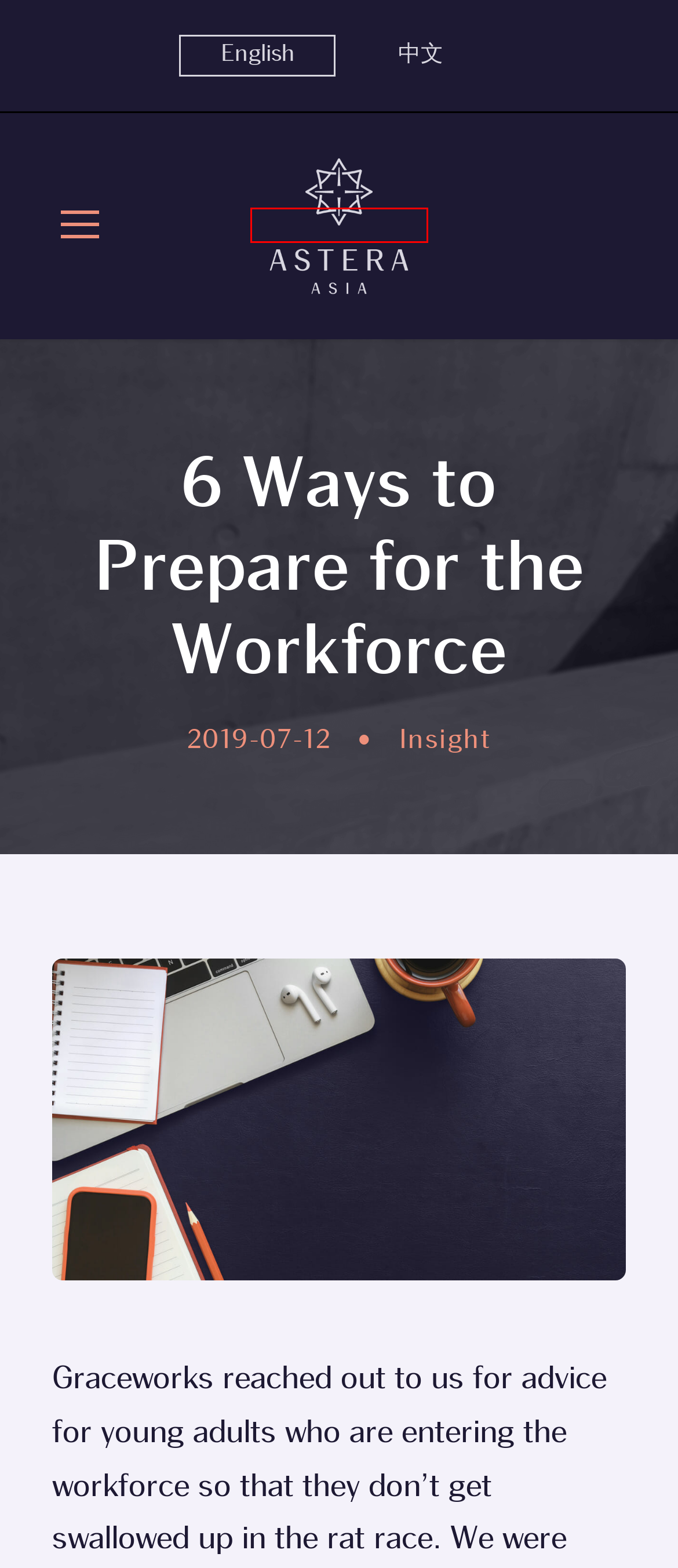Given a webpage screenshot with a red bounding box around a particular element, identify the best description of the new webpage that will appear after clicking on the element inside the red bounding box. Here are the candidates:
A. 2021-02-07 | Astera Asia
B. Hannah Lau’s Astera Asia is helping “the little guys” make it big | Astera Asia
C. Film Release: Naan But You | Astera Asia
D. Navigating Through Crisis Together | Astera Asia
E. Insight | Astera Asia
F. 6 Ways to Prepare for the Workforce | Graceworks
G. Astera Asia | Astera Asia
H. 2019-07-12 | Astera Asia

G